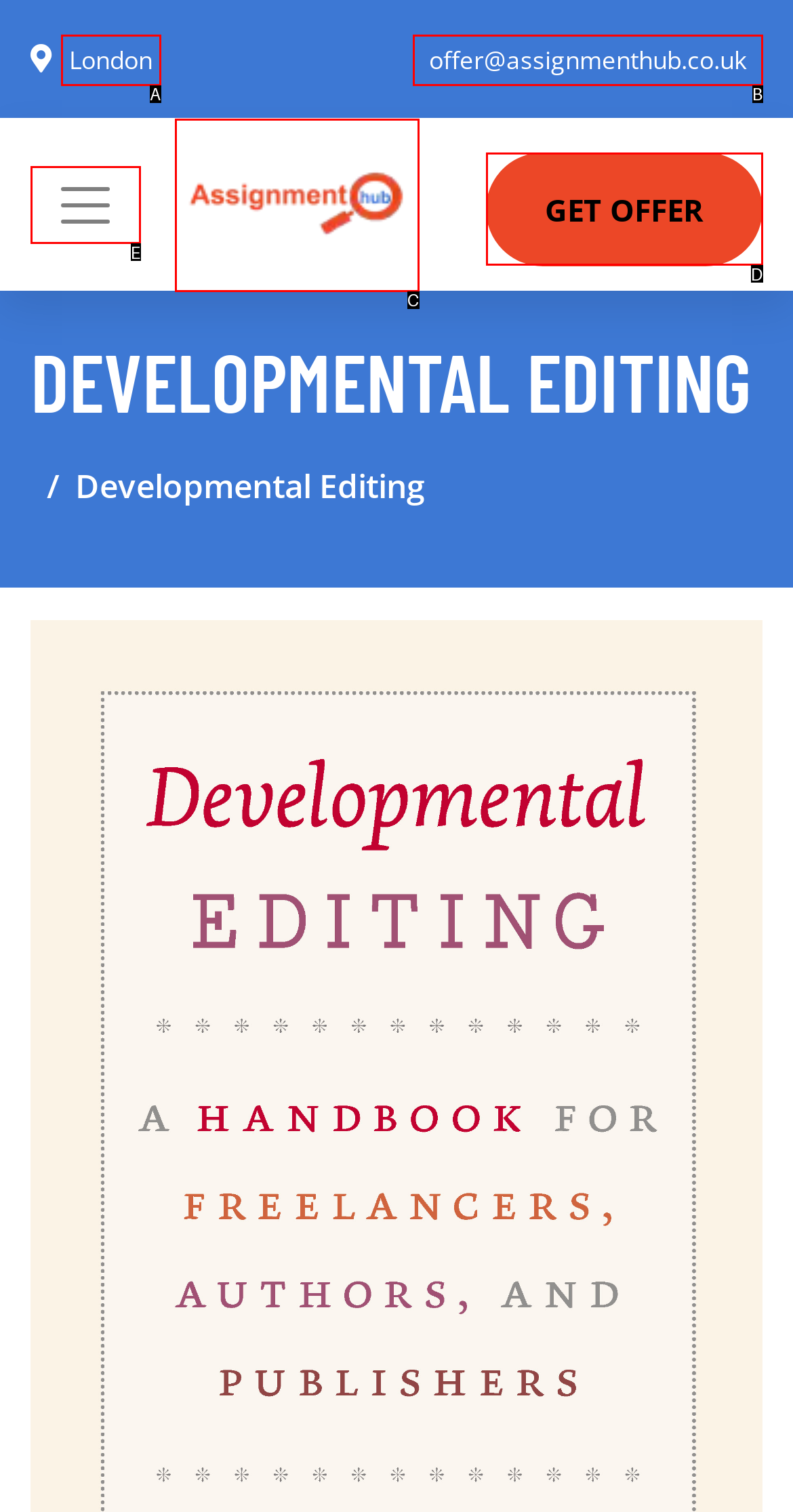Identify the letter corresponding to the UI element that matches this description: parent_node: GET OFFER aria-label="Toggle navigation"
Answer using only the letter from the provided options.

E